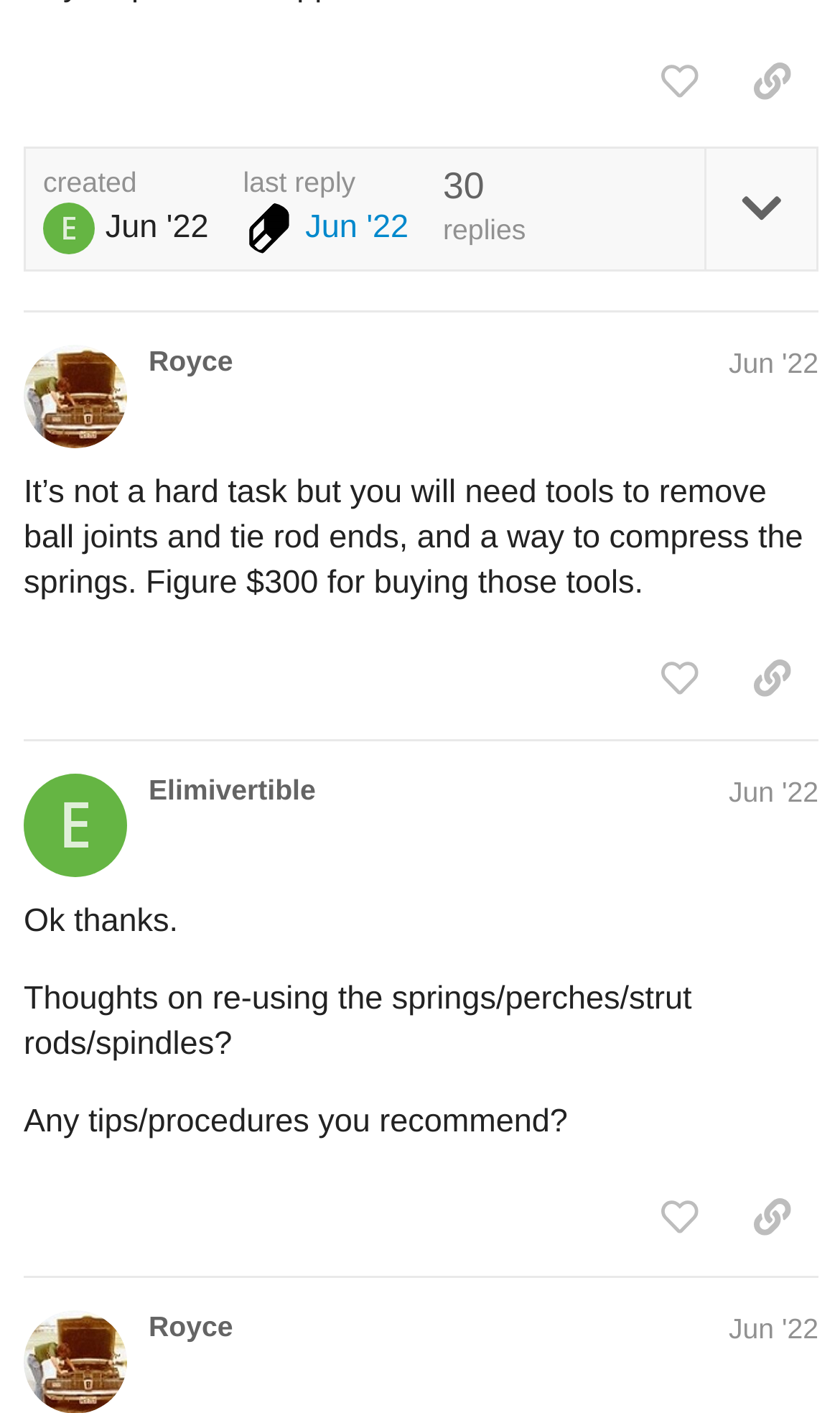Determine the bounding box coordinates for the HTML element described here: "Jun '22".

[0.868, 0.929, 0.974, 0.952]